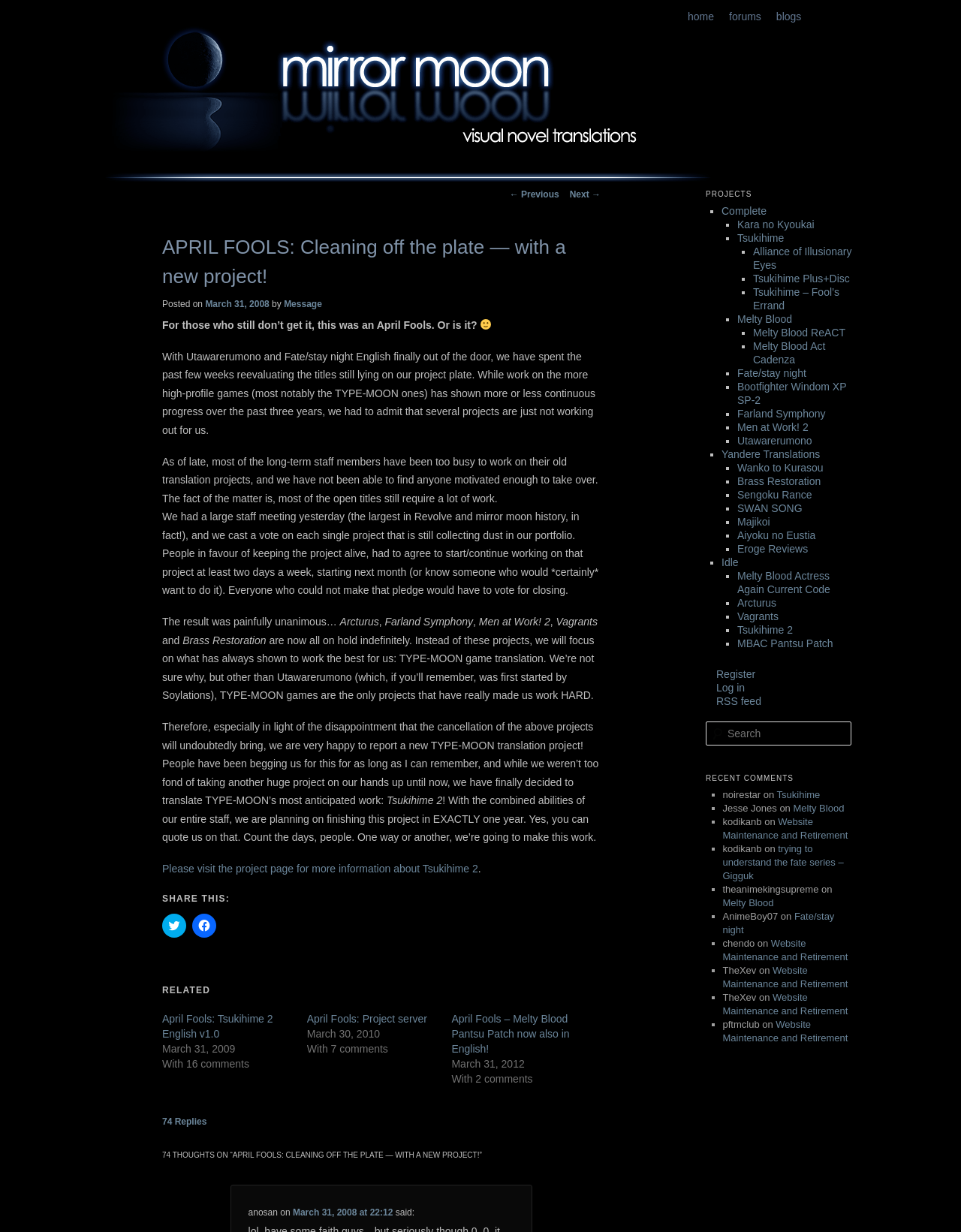Using the provided element description, identify the bounding box coordinates as (top-left x, top-left y, bottom-right x, bottom-right y). Ensure all values are between 0 and 1. Description: About Us

None